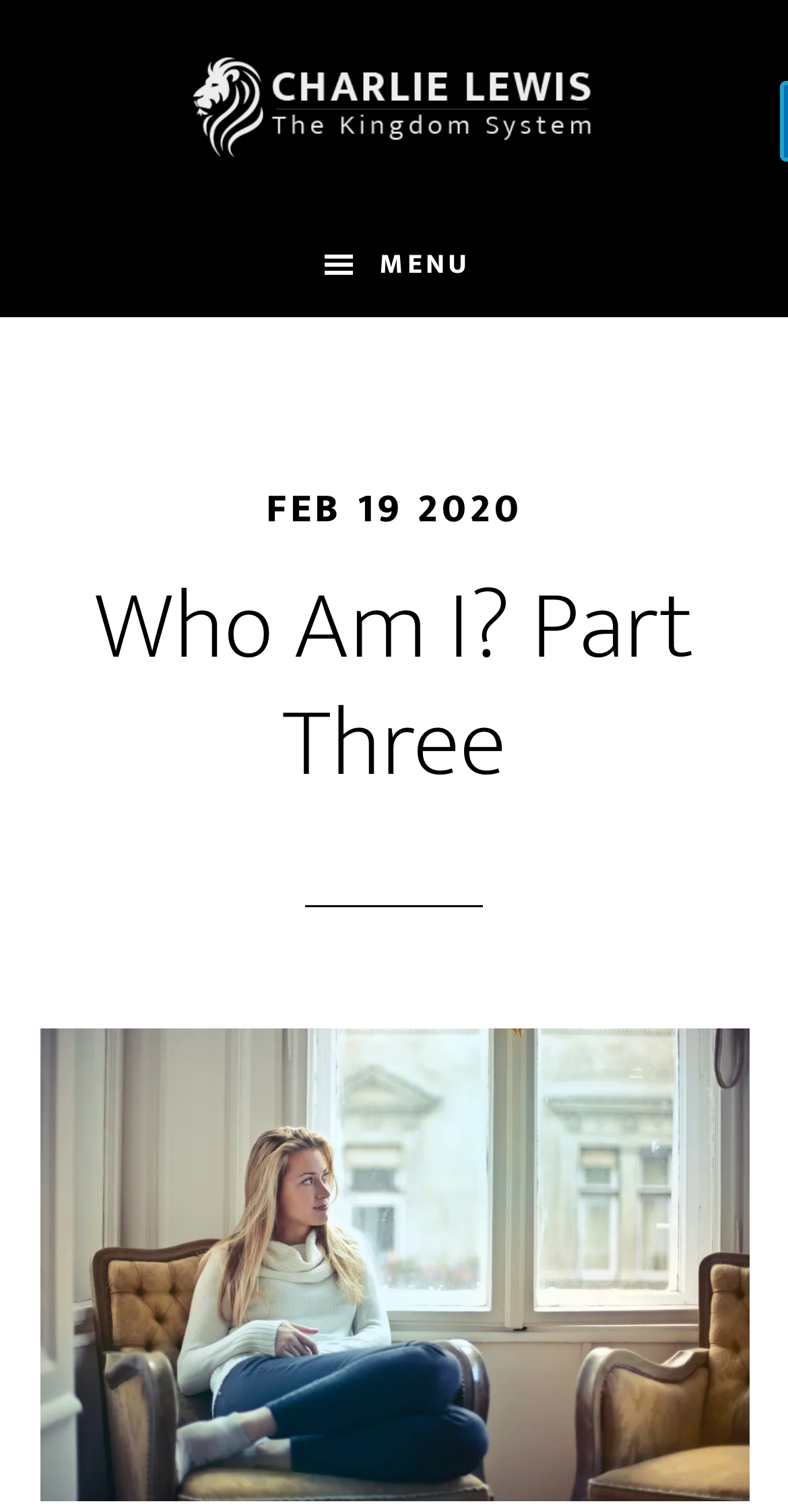What is the date mentioned on the webpage? Refer to the image and provide a one-word or short phrase answer.

FEB 19 2020